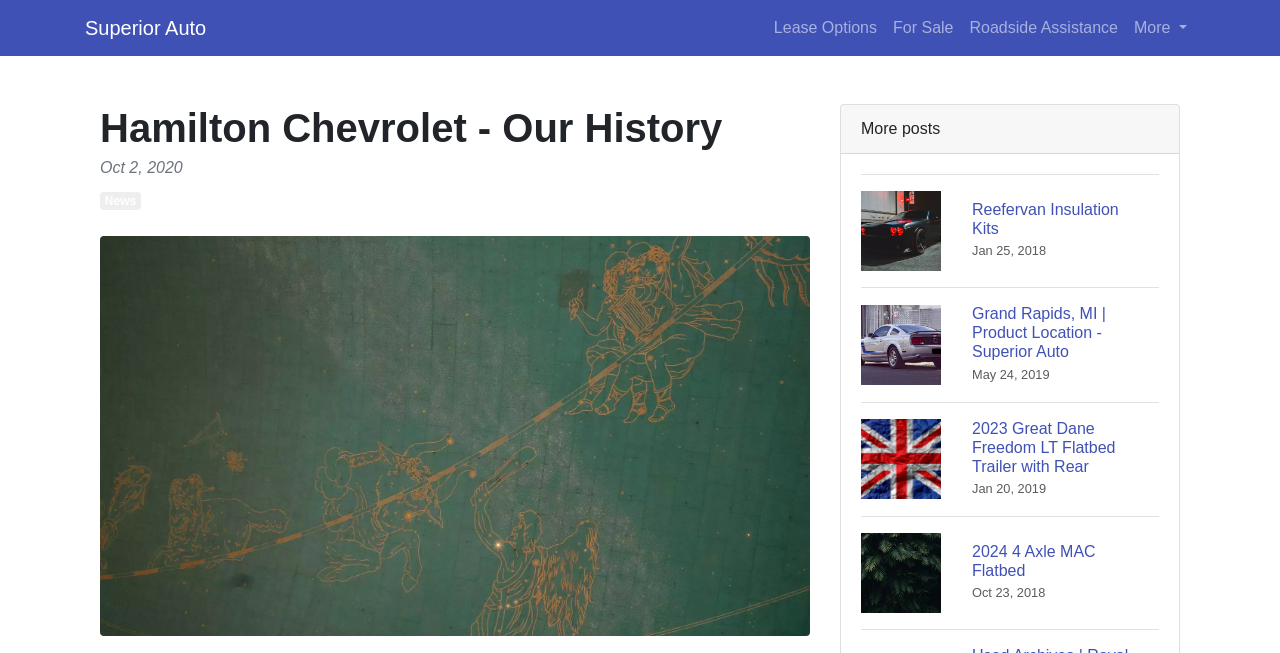Can you show the bounding box coordinates of the region to click on to complete the task described in the instruction: "Click Superior Auto link"?

[0.066, 0.012, 0.161, 0.074]